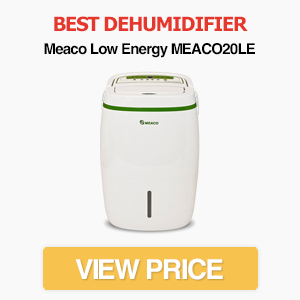Please reply to the following question using a single word or phrase: 
What is the purpose of the dehumidifier?

Improve air quality